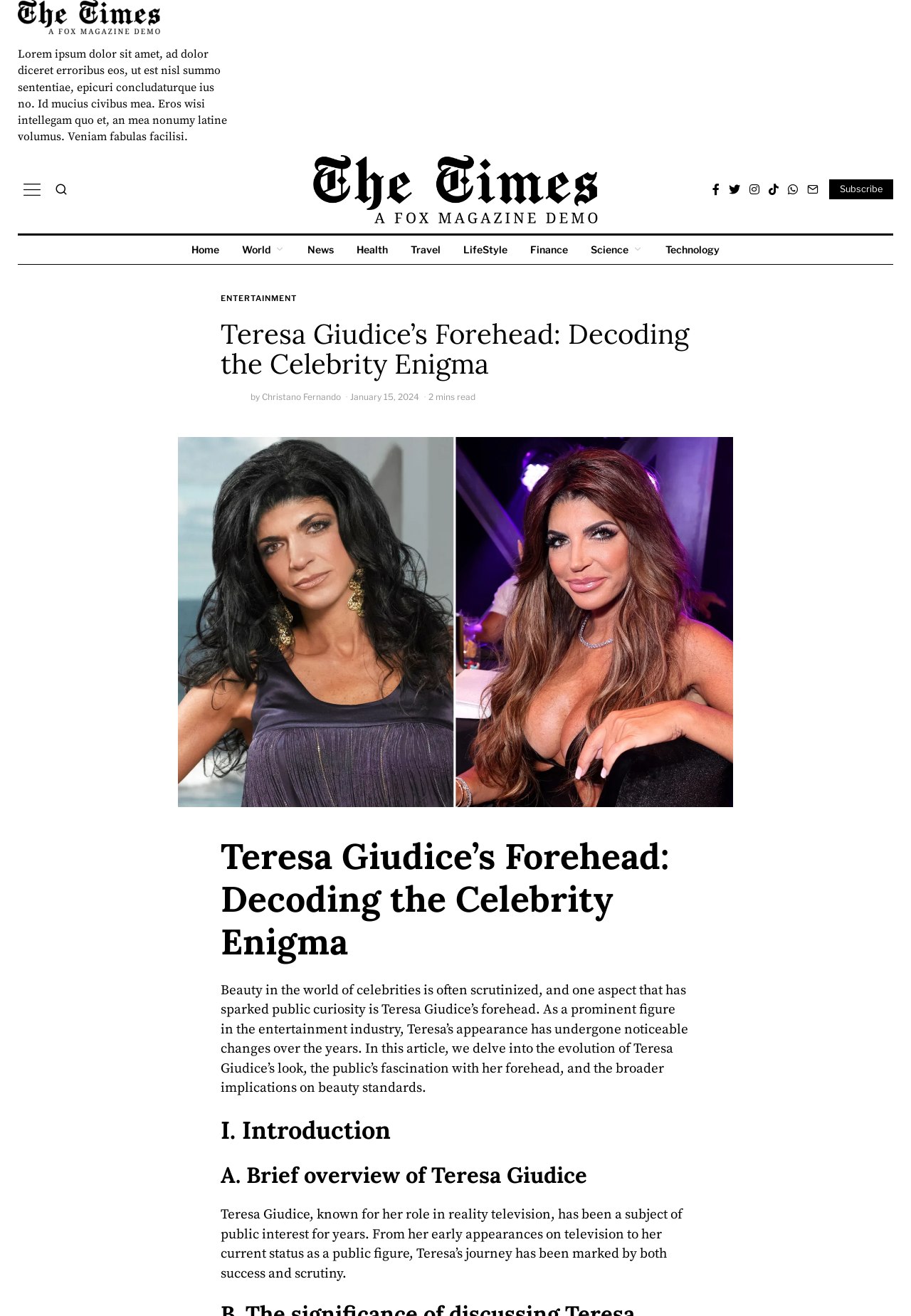Give a short answer to this question using one word or a phrase:
What is Teresa Giudice known for?

Reality television